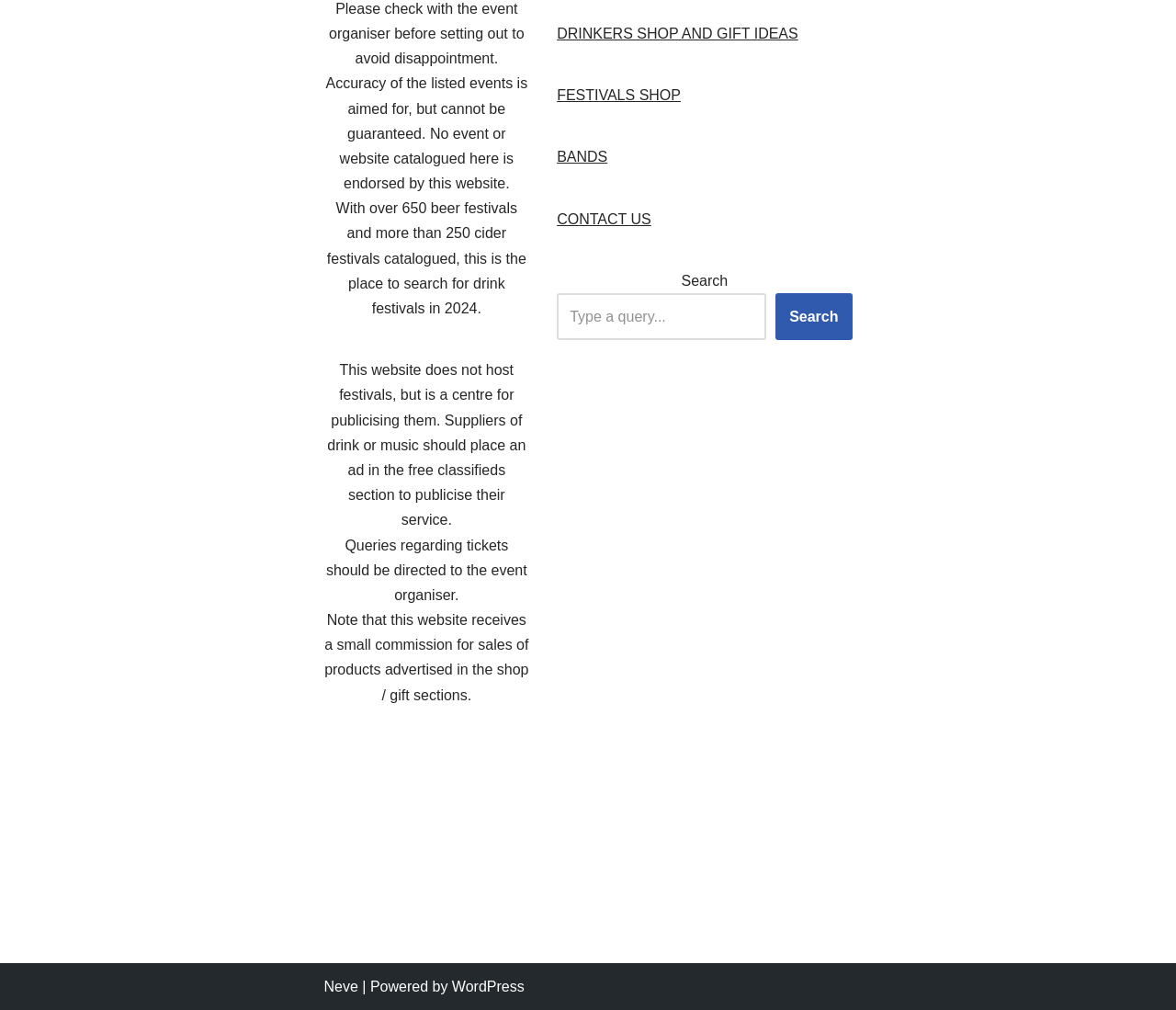Bounding box coordinates are specified in the format (top-left x, top-left y, bottom-right x, bottom-right y). All values are floating point numbers bounded between 0 and 1. Please provide the bounding box coordinate of the region this sentence describes: CONTACT US

[0.474, 0.209, 0.554, 0.224]